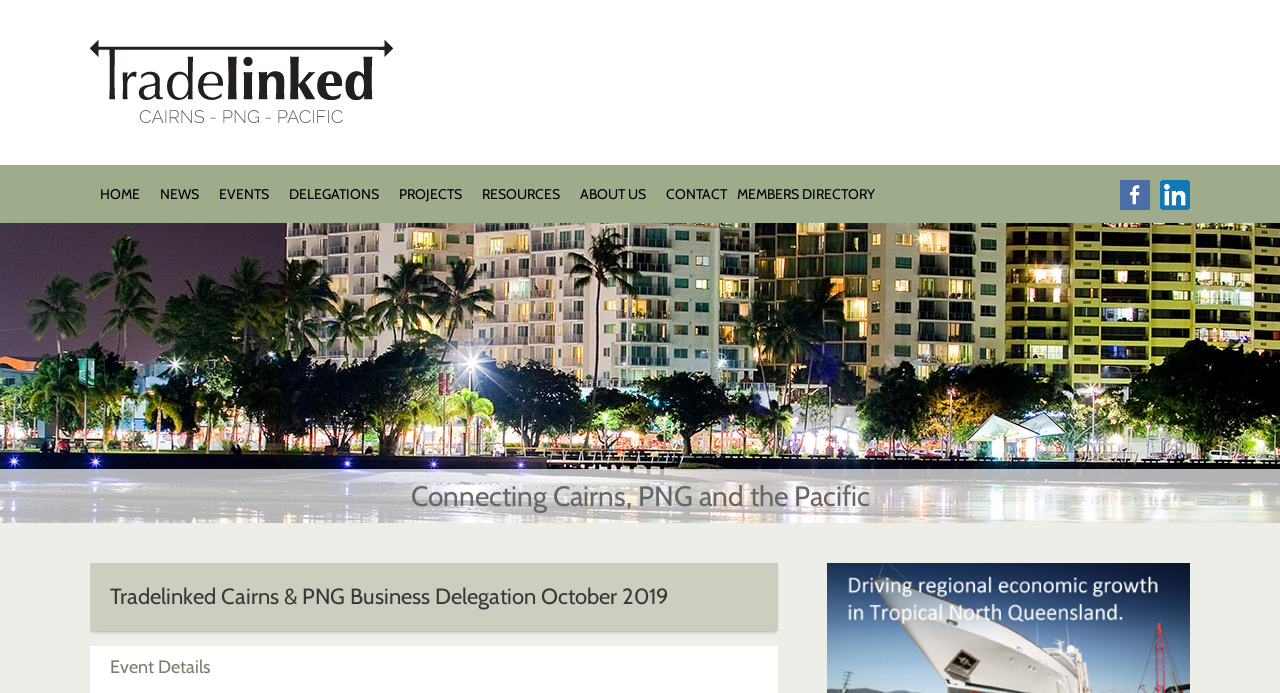Answer in one word or a short phrase: 
How many navigation links are present in the top menu?

9